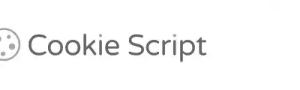Using the information in the image, could you please answer the following question in detail:
Why is Cookie Script important for businesses?

The caption suggests that Cookie Script is relevant to businesses that prioritize compliance with data protection laws and enhancing user trust, implying that it is important for businesses to ensure they are complying with regulatory standards for data privacy.